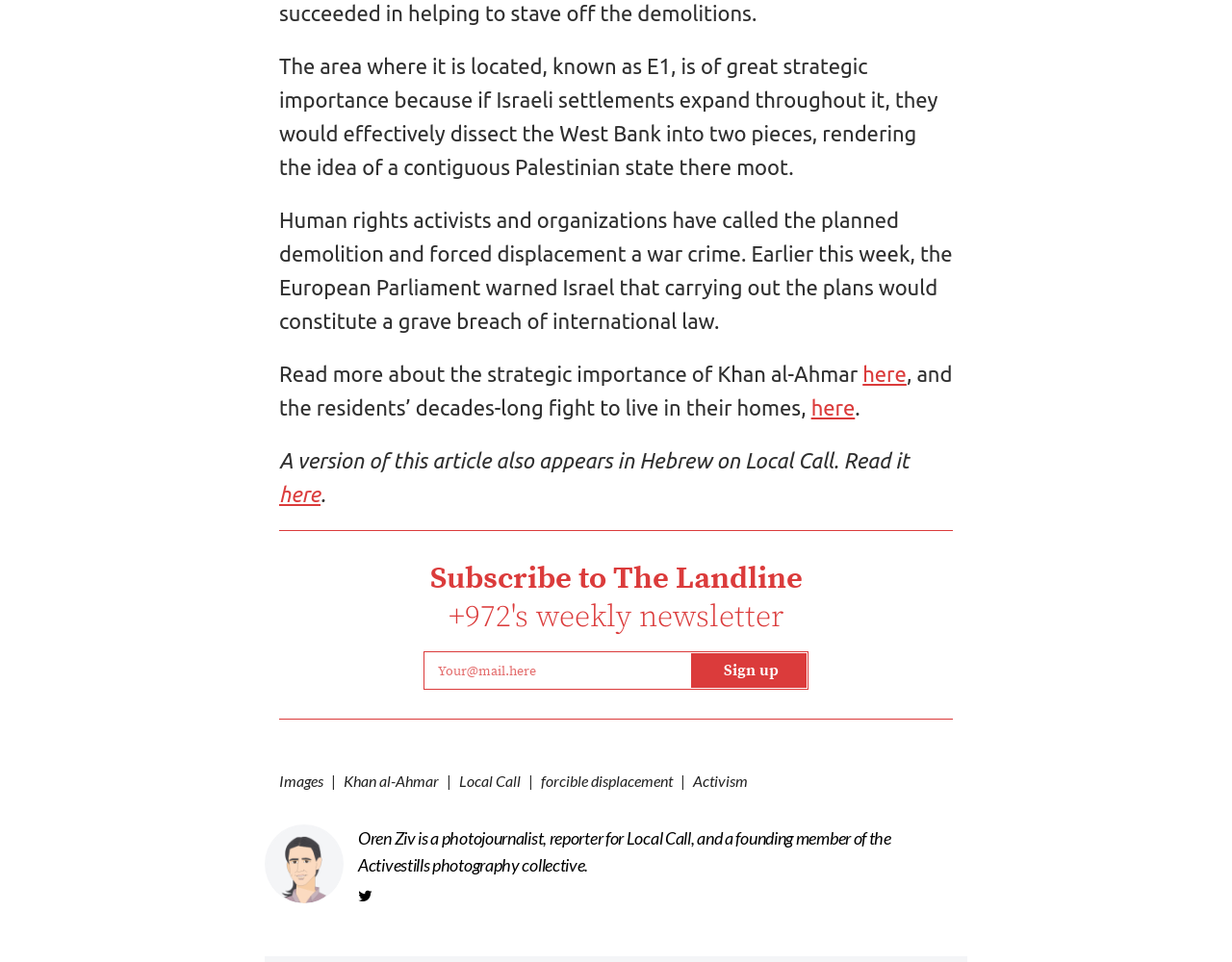Determine the bounding box coordinates of the region I should click to achieve the following instruction: "Click on the 'Follow Ups' link". Ensure the bounding box coordinates are four float numbers between 0 and 1, i.e., [left, top, right, bottom].

None